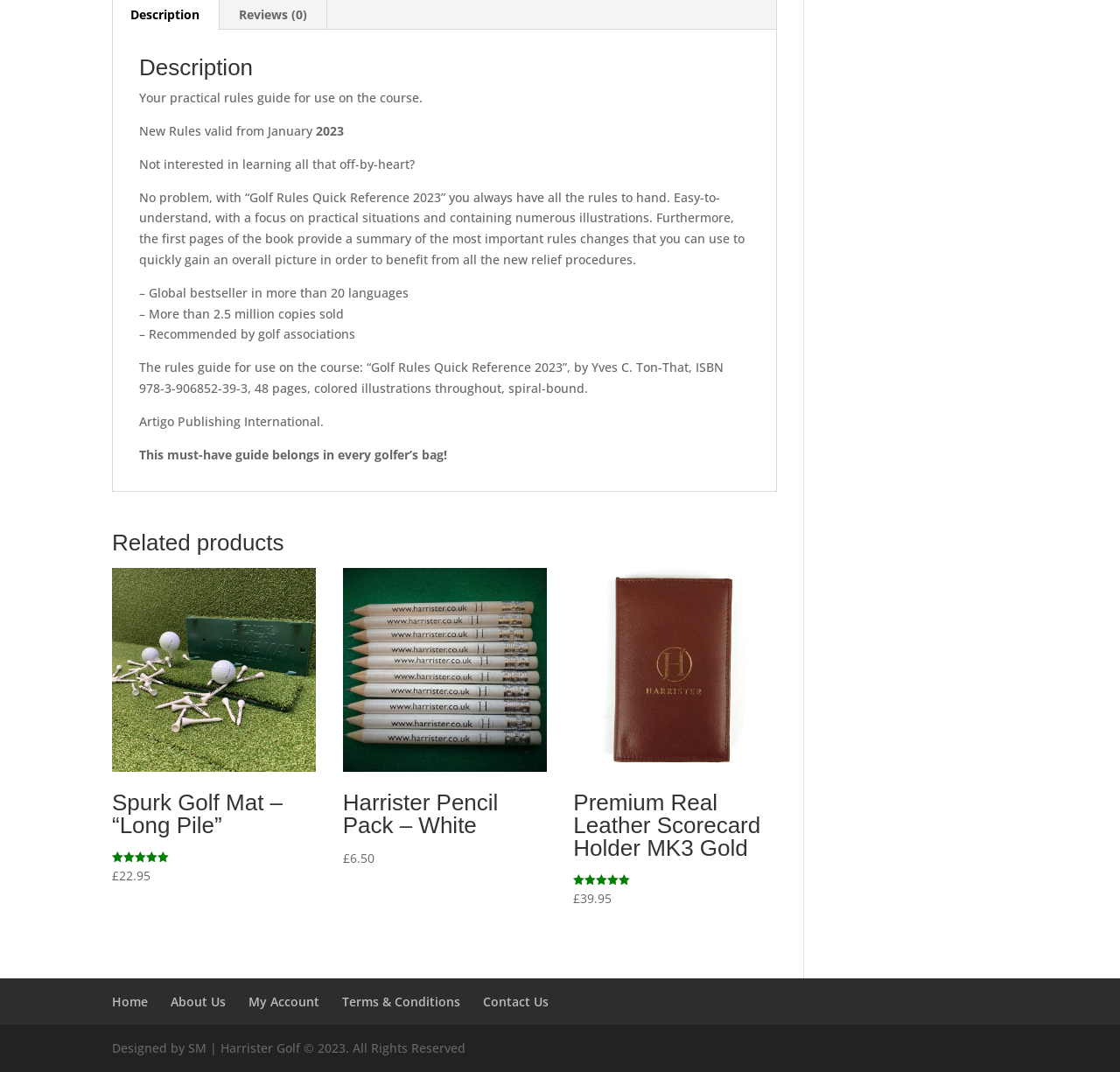Provide the bounding box coordinates of the HTML element this sentence describes: "Description".

[0.099, 0.0, 0.195, 0.028]